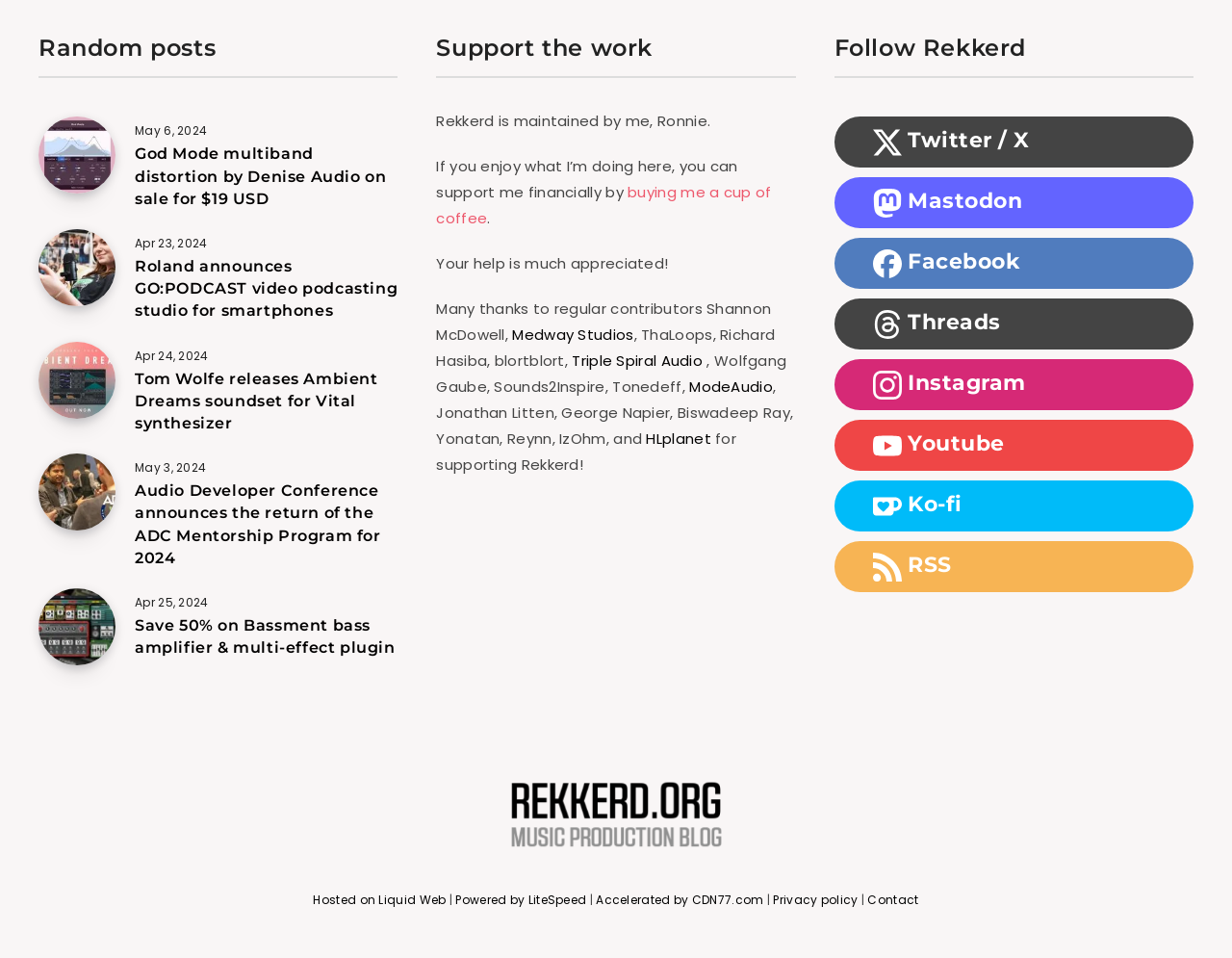Identify the bounding box for the described UI element. Provide the coordinates in (top-left x, top-left y, bottom-right x, bottom-right y) format with values ranging from 0 to 1: Hosted on Liquid Web

[0.254, 0.93, 0.362, 0.949]